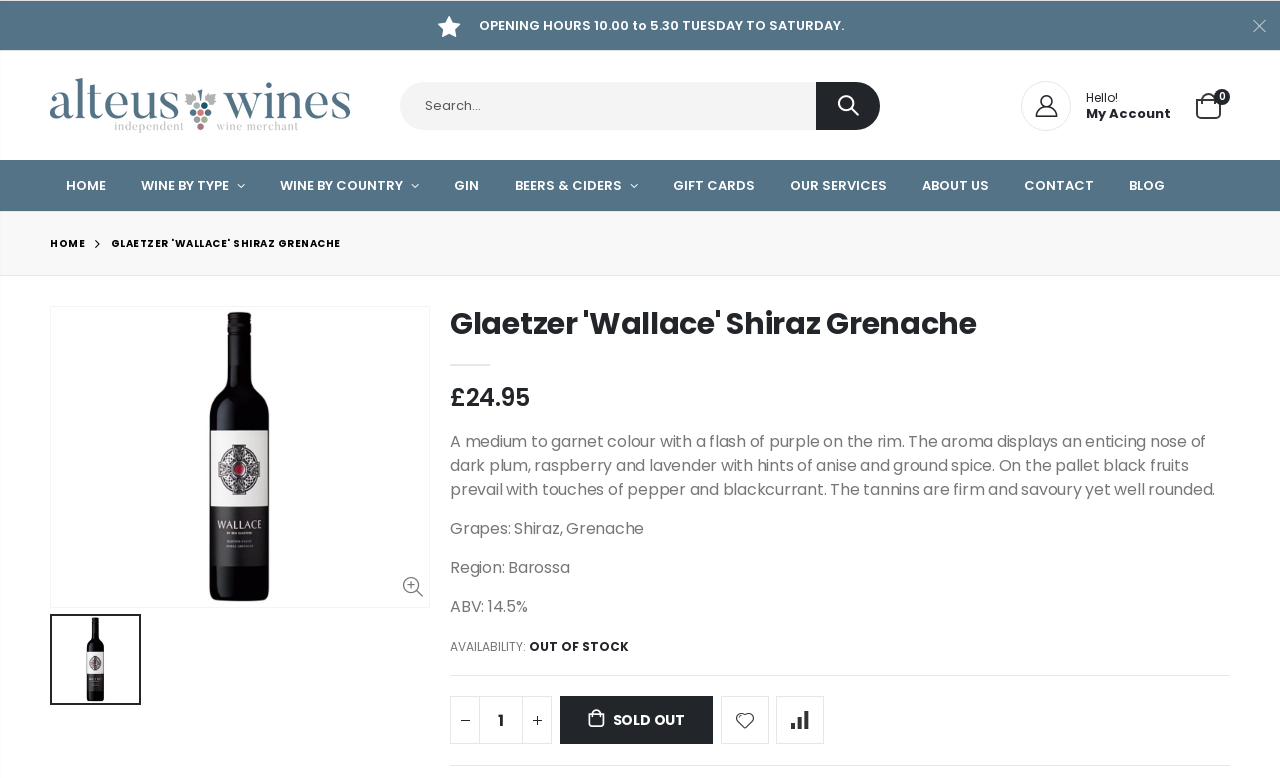Identify the bounding box coordinates necessary to click and complete the given instruction: "View wine details".

[0.352, 0.393, 0.763, 0.44]